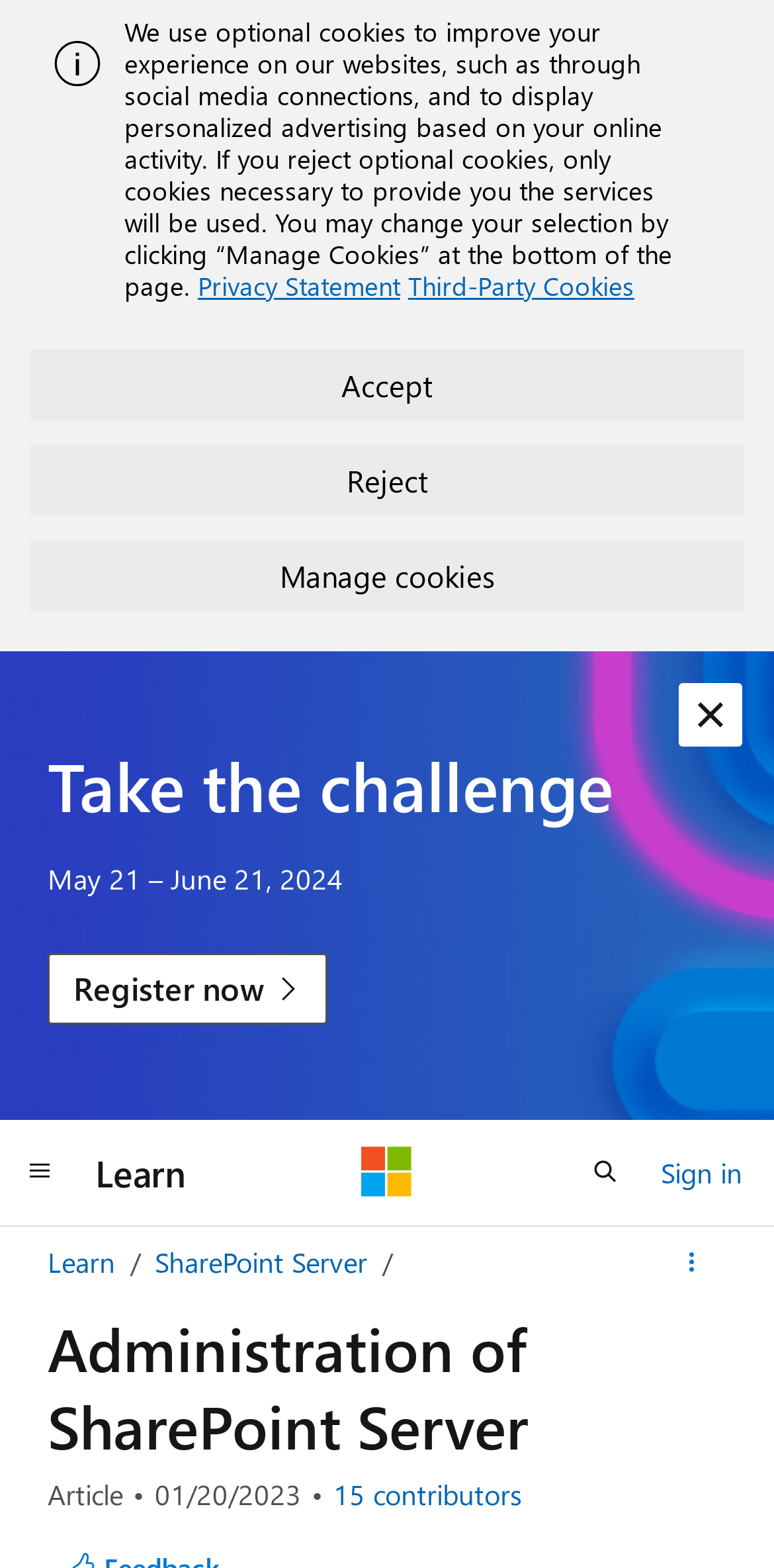What is the topic of the articles in this section?
Refer to the image and give a detailed answer to the question.

The heading 'Administration of SharePoint Server' suggests that the articles in this section are related to the administration and maintenance of SharePoint Server environments.